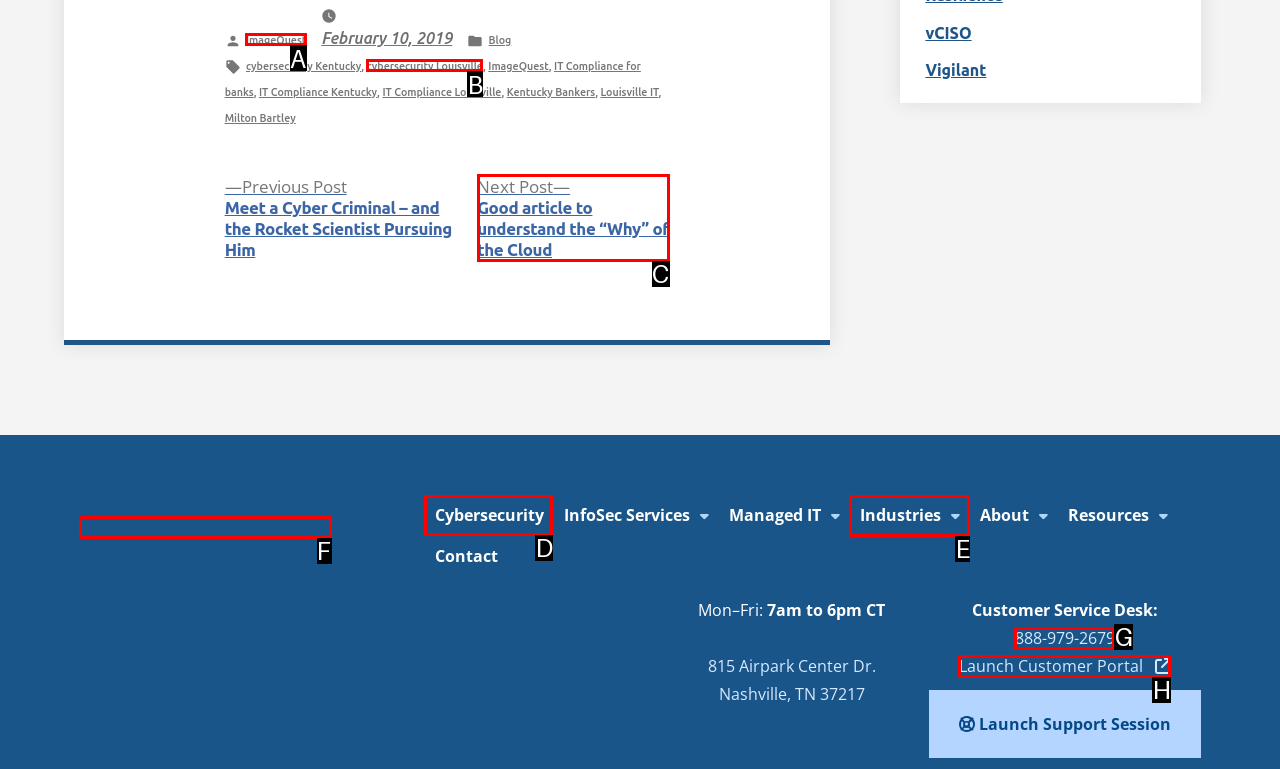Indicate which lettered UI element to click to fulfill the following task: View the 'Cybersecurity' page
Provide the letter of the correct option.

D